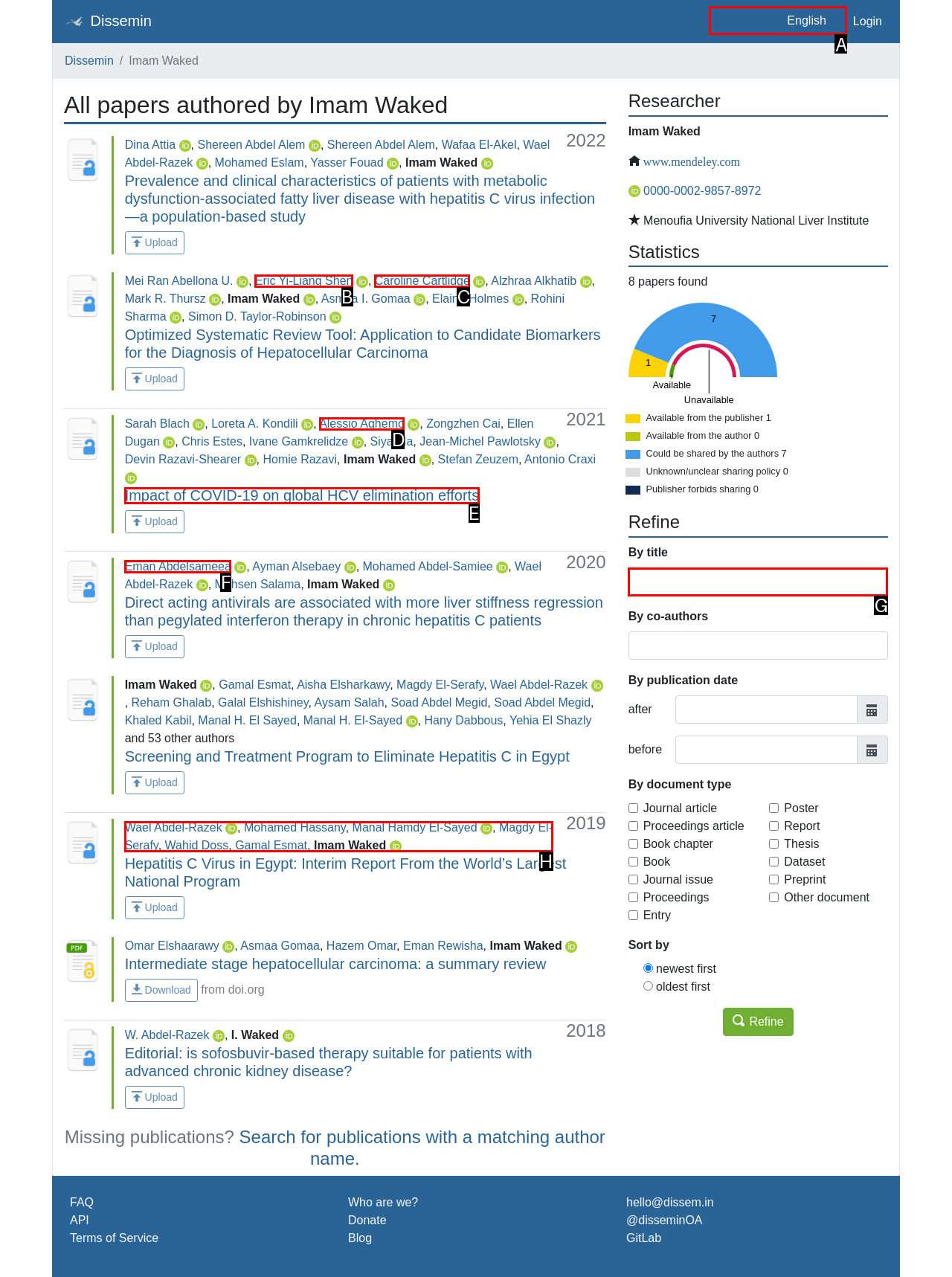Find the HTML element that matches the description: Eric Yi-Liang Shen. Answer using the letter of the best match from the available choices.

B